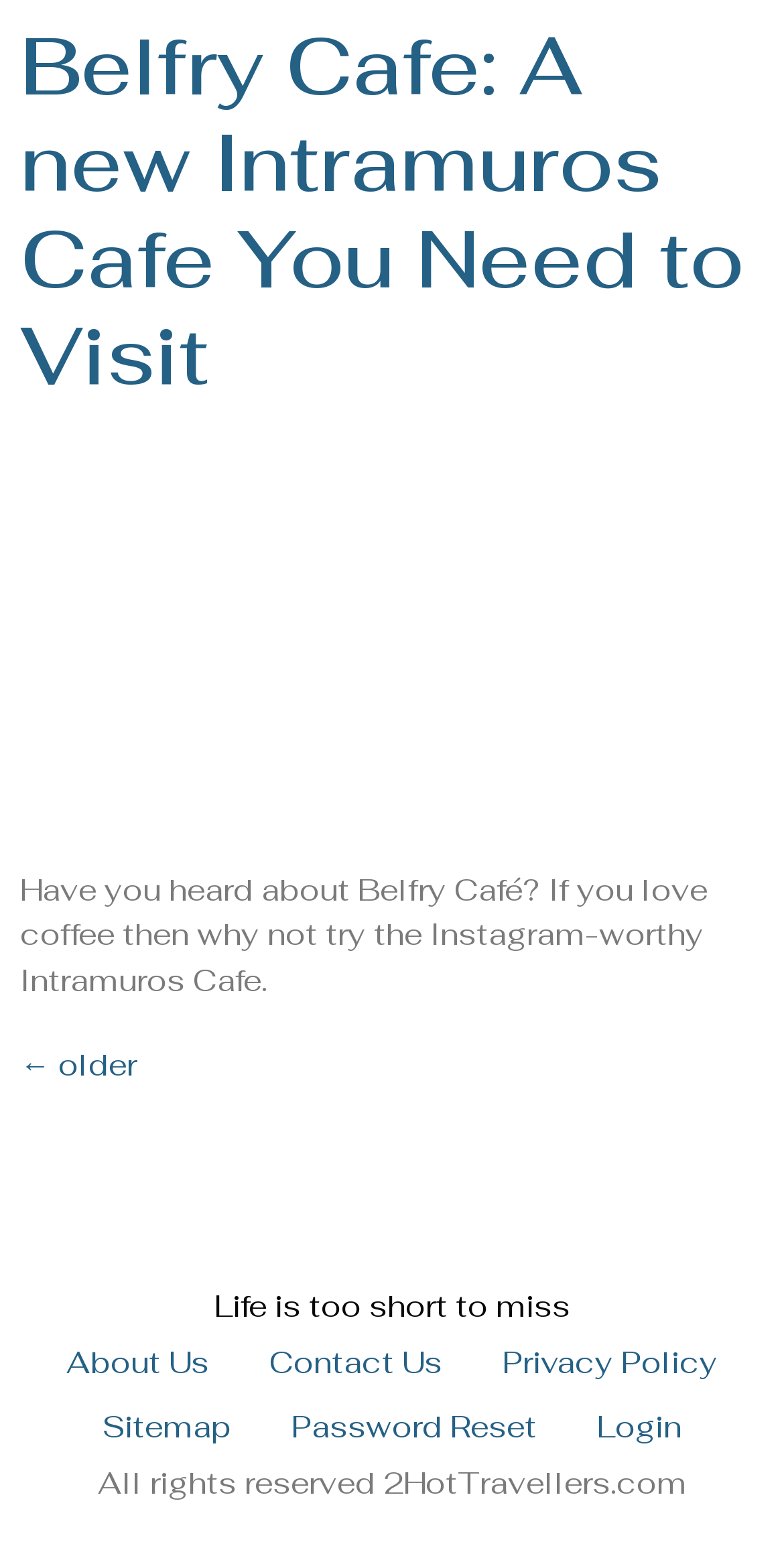Show the bounding box coordinates for the element that needs to be clicked to execute the following instruction: "go to older posts". Provide the coordinates in the form of four float numbers between 0 and 1, i.e., [left, top, right, bottom].

[0.026, 0.676, 0.174, 0.701]